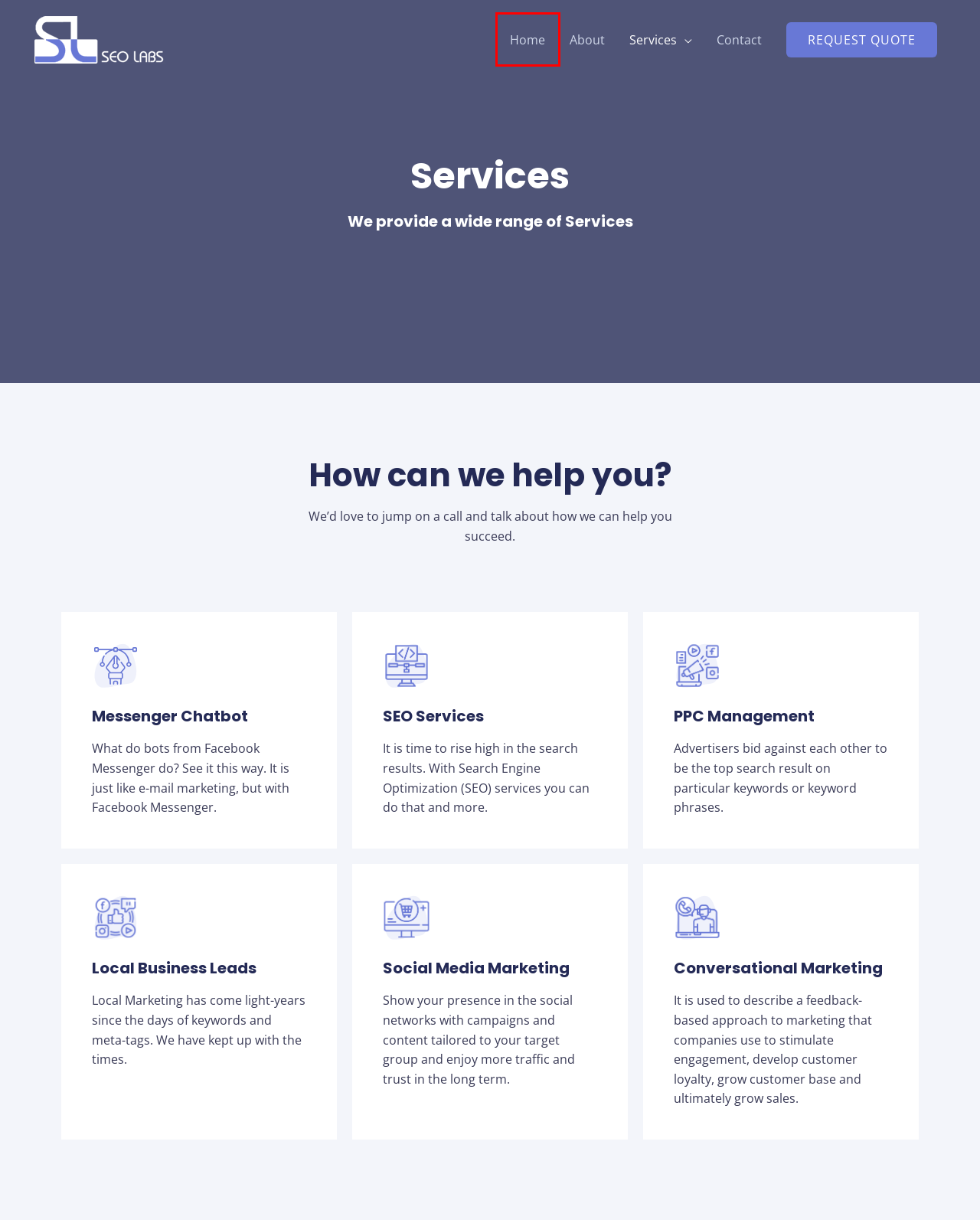Evaluate the webpage screenshot and identify the element within the red bounding box. Select the webpage description that best fits the new webpage after clicking the highlighted element. Here are the candidates:
A. SEO Labs India – Affordable SEO Services
B. Facebook Messenger Chatbot – SEO Labs India
C. Local Business Leads – SEO Labs India
D. Contact – SEO Labs India
E. Conversational Marketing – SEO Labs India
F. PPC Management – SEO Labs India
G. About – SEO Labs India
H. Social Media Marketing – SEO Labs India

A